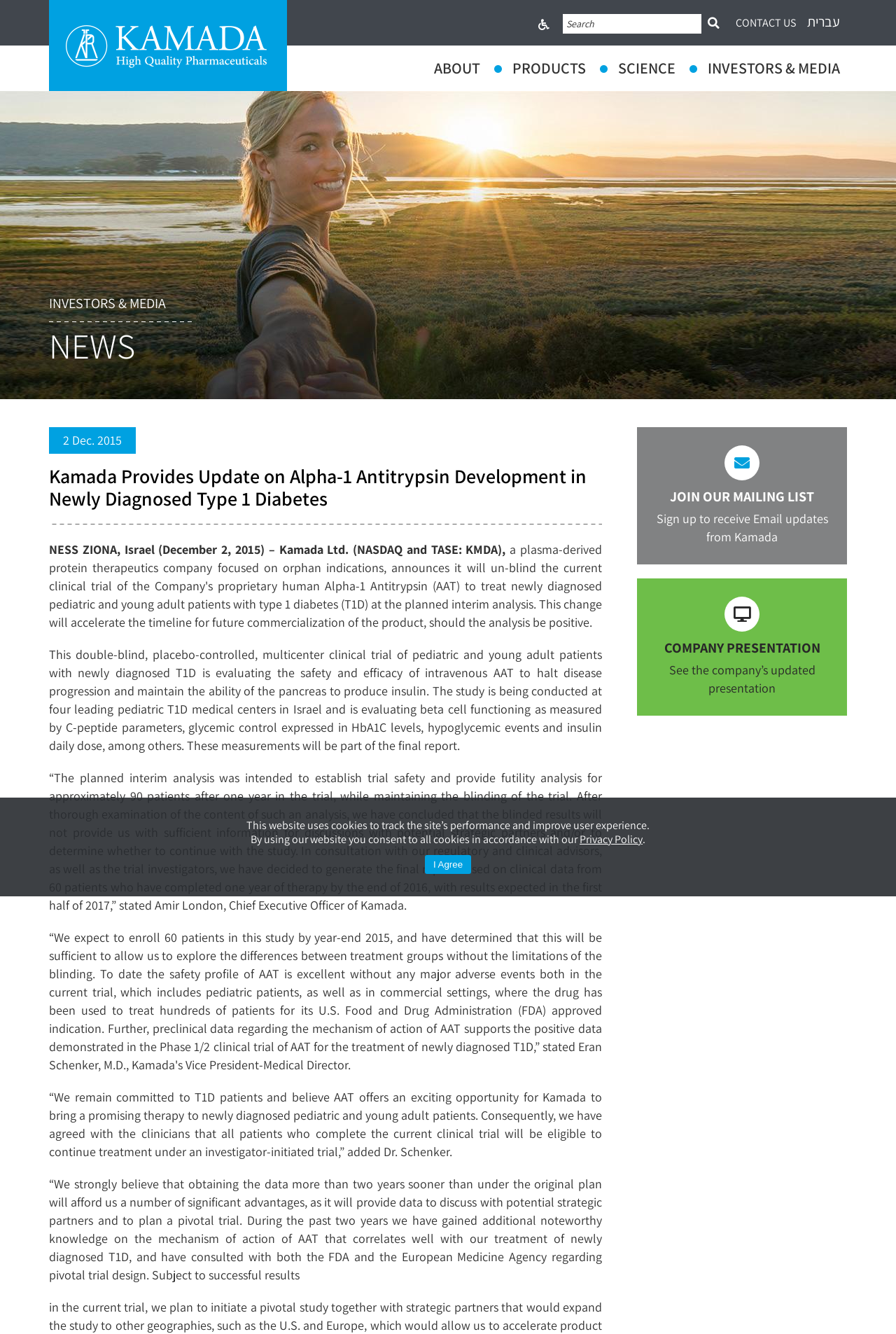Determine the bounding box coordinates of the clickable region to execute the instruction: "Leave a comment". The coordinates should be four float numbers between 0 and 1, denoted as [left, top, right, bottom].

None